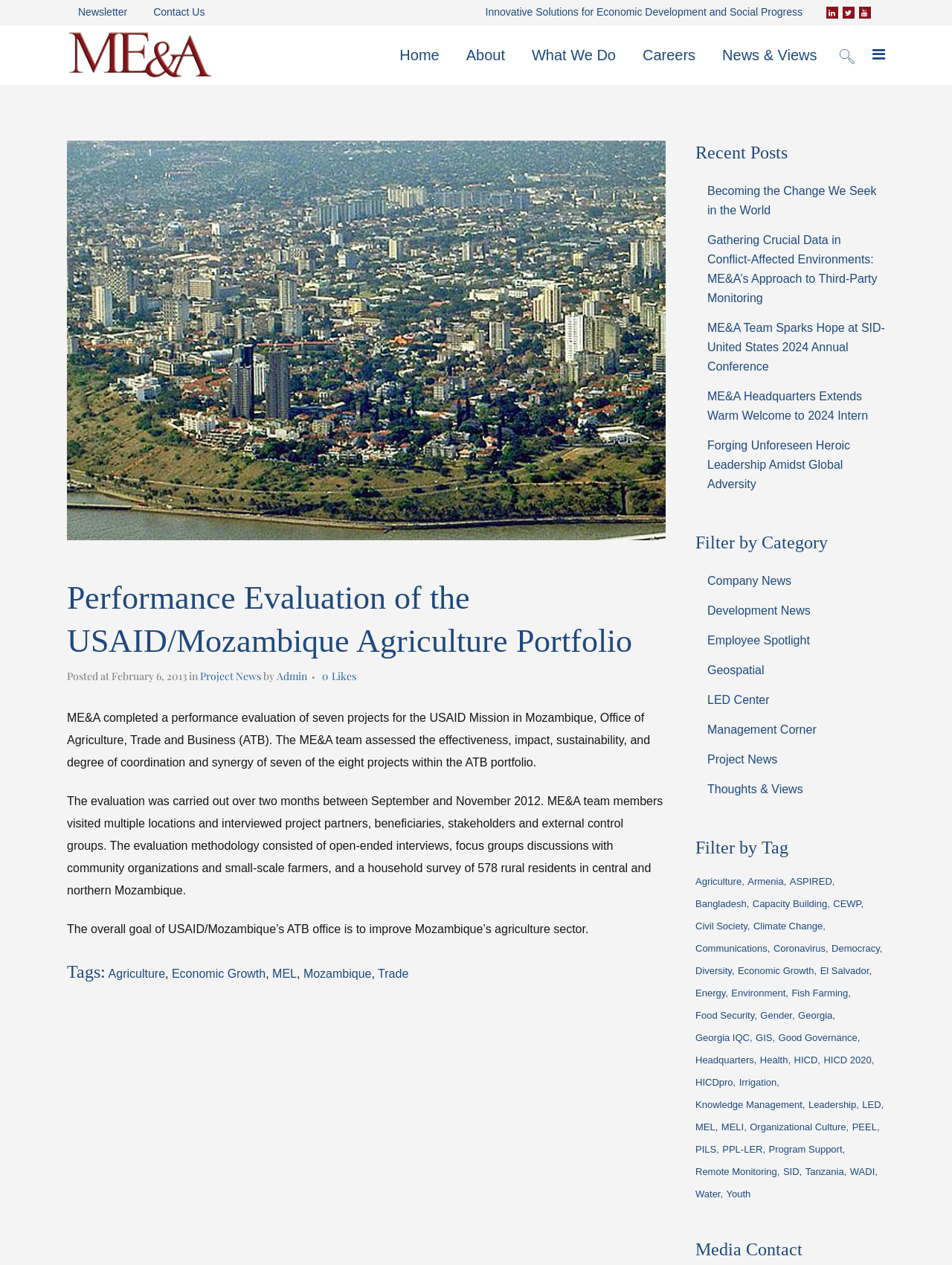Find the bounding box of the UI element described as follows: "Economic Growth".

[0.775, 0.76, 0.858, 0.775]